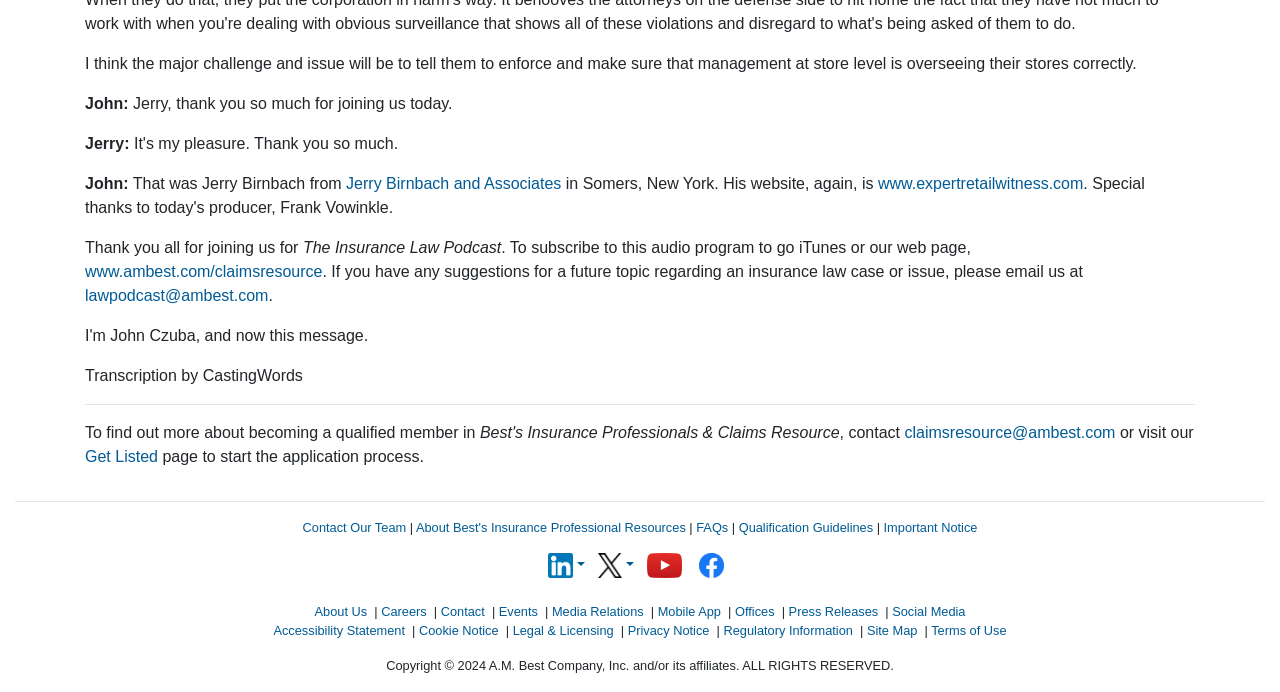Please find and report the bounding box coordinates of the element to click in order to perform the following action: "Follow us on LinkedIn". The coordinates should be expressed as four float numbers between 0 and 1, in the format [left, top, right, bottom].

[0.428, 0.803, 0.463, 0.828]